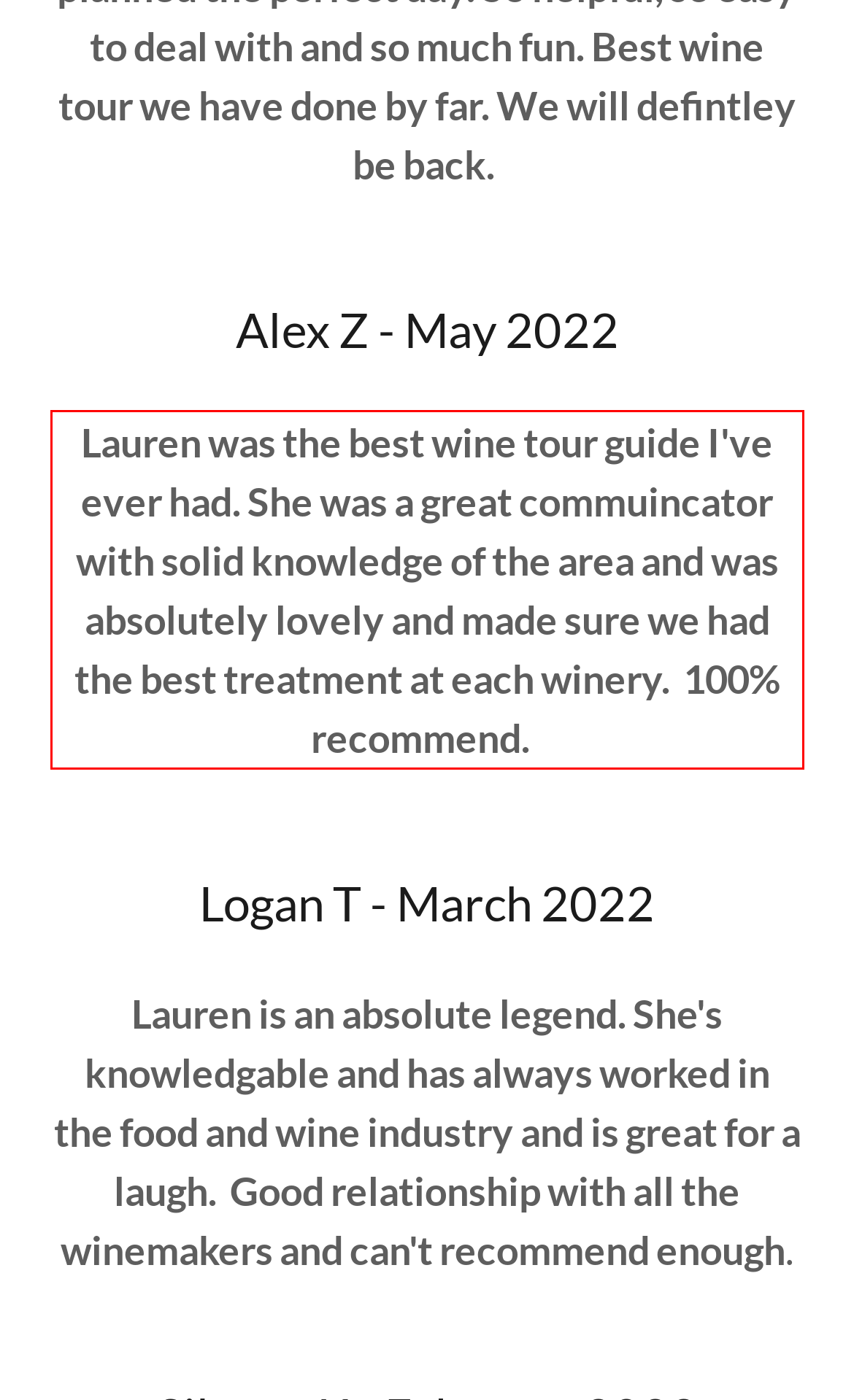Please use OCR to extract the text content from the red bounding box in the provided webpage screenshot.

Lauren was the best wine tour guide I've ever had. She was a great commuincator with solid knowledge of the area and was absolutely lovely and made sure we had the best treatment at each winery. 100% recommend.